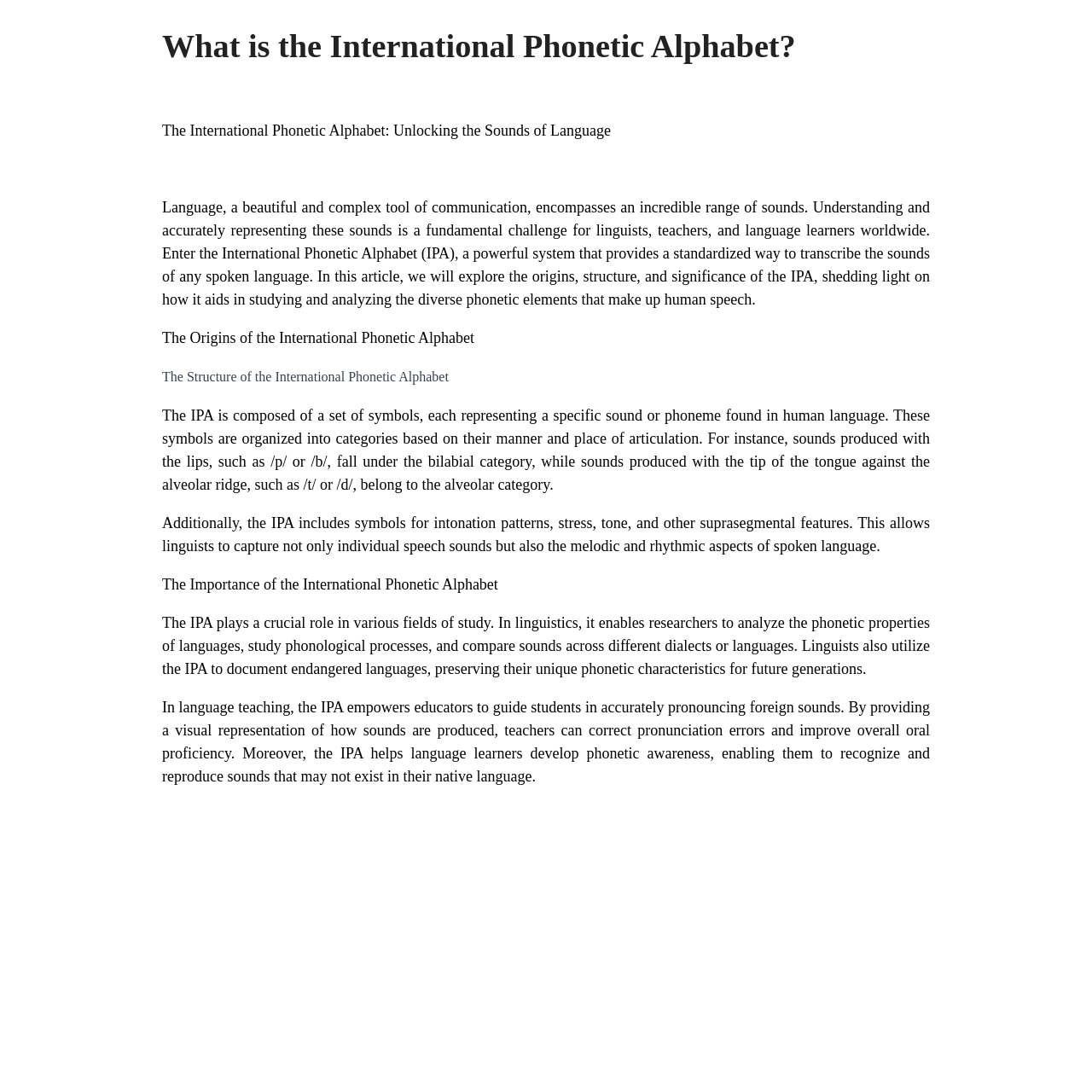Write a detailed summary of the webpage, including text, images, and layout.

This webpage is about the International Phonetic Alphabet (IPA) and its significance in linguistics and language learning. At the top, there is a heading that asks "What is the International Phonetic Alphabet?" followed by a brief introduction to the IPA and its importance in understanding and representing the sounds of language. 

Below the introduction, there is a lengthy paragraph that explains the origins, structure, and significance of the IPA in detail. This paragraph is divided into sections, each with its own subheading. The first section, "The Origins of the International Phonetic Alphabet", is followed by "The Structure of the International Phonetic Alphabet", which describes the IPA's composition and organization of symbols. 

Further down, there are sections on "The Importance of the International Phonetic Alphabet", which highlights the IPA's role in linguistics, language teaching, and language learning. The IPA is shown to be crucial in analyzing phonetic properties, documenting endangered languages, and guiding students in accurate pronunciation. 

Throughout the webpage, there are no images, but rather a series of static text elements that provide a comprehensive overview of the IPA. The text is organized in a clear and structured manner, with headings and subheadings that help to break up the content and facilitate easy reading.